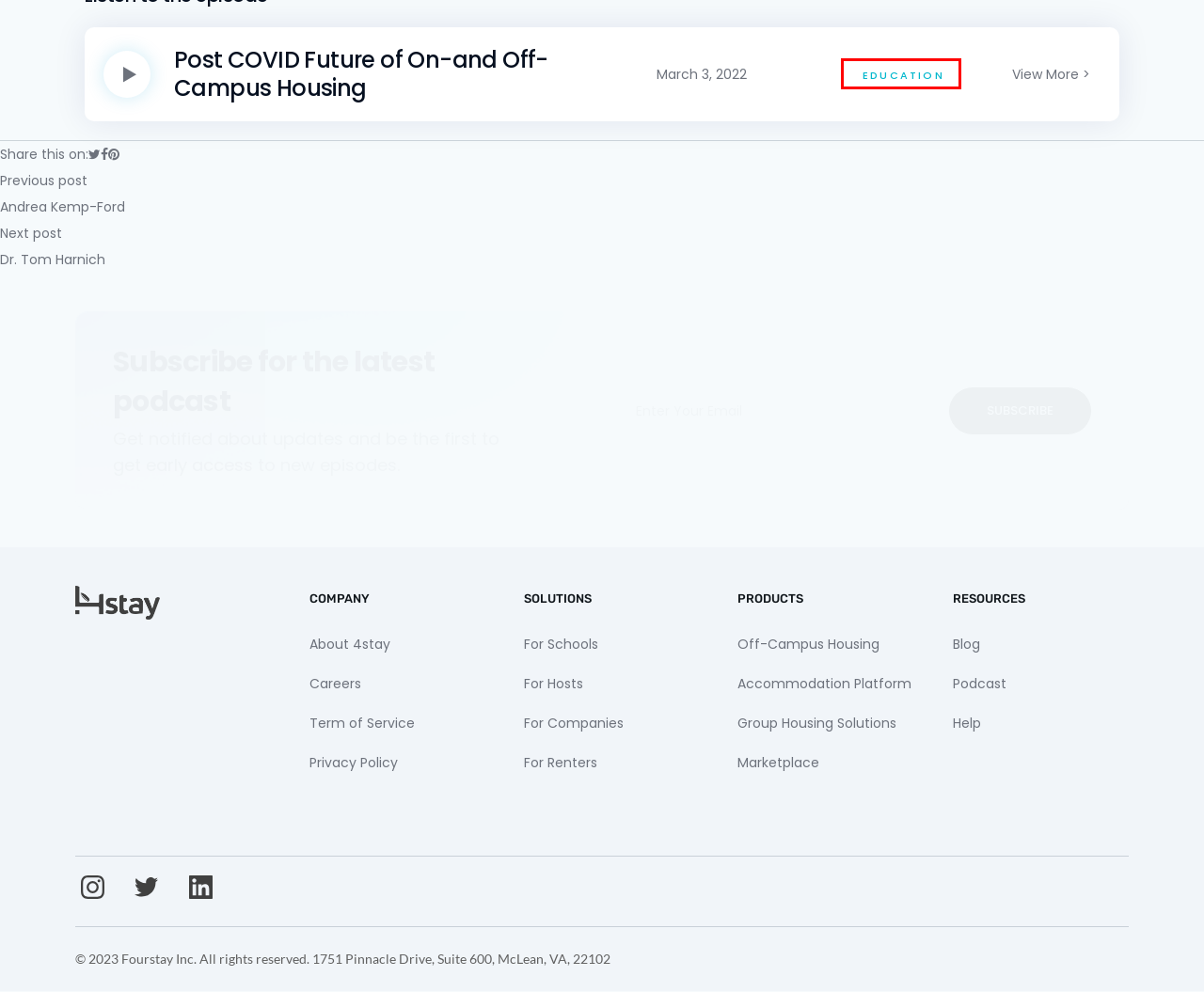Examine the screenshot of a webpage with a red bounding box around a UI element. Your task is to identify the webpage description that best corresponds to the new webpage after clicking the specified element. The given options are:
A. Dr. Tom Harnich – Podcast.4stay.com
B. 015 Post COVID Future of On-and Off-Campus Housing – Podcast.4stay.com
C. Episodes – Podcast.4stay.com
D. 4stay - Discovering Off-Campus Housing Portal
E. Education – Podcast.4stay.com
F. Andrea Kemp-Ford – Podcast.4stay.com
G. | Room rental, roommate finder, off-campus housing, homestay |
      4stay
H. Transform Your Educational Institution with Student Housing Solutions - Book a Meeting

E